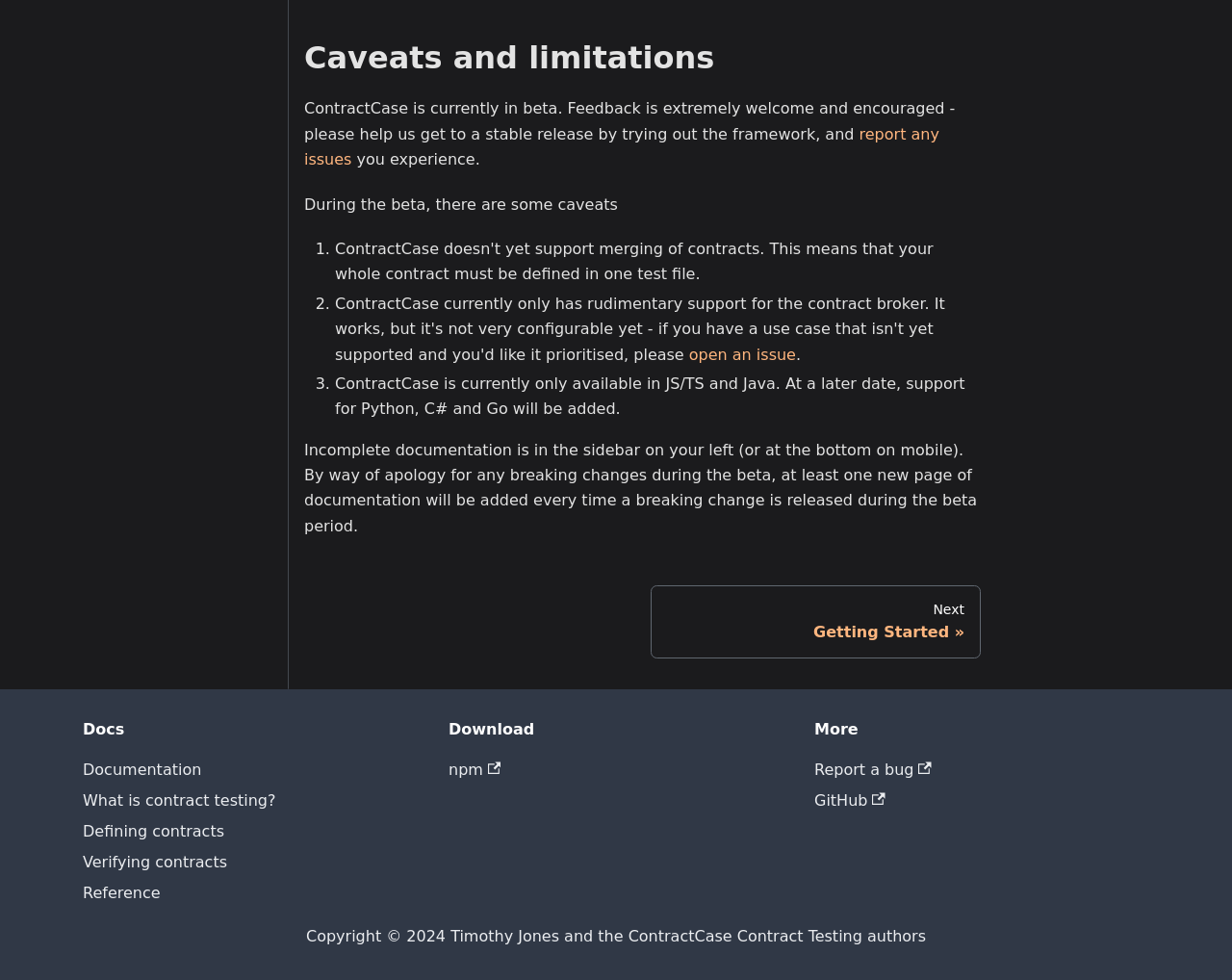What is the purpose of reporting an issue?
Look at the image and provide a detailed response to the question.

The webpage encourages users to 'report any issues' which suggests that the purpose of reporting an issue is to help the developers identify and fix problems, ultimately leading to a stable release of ContractCase.